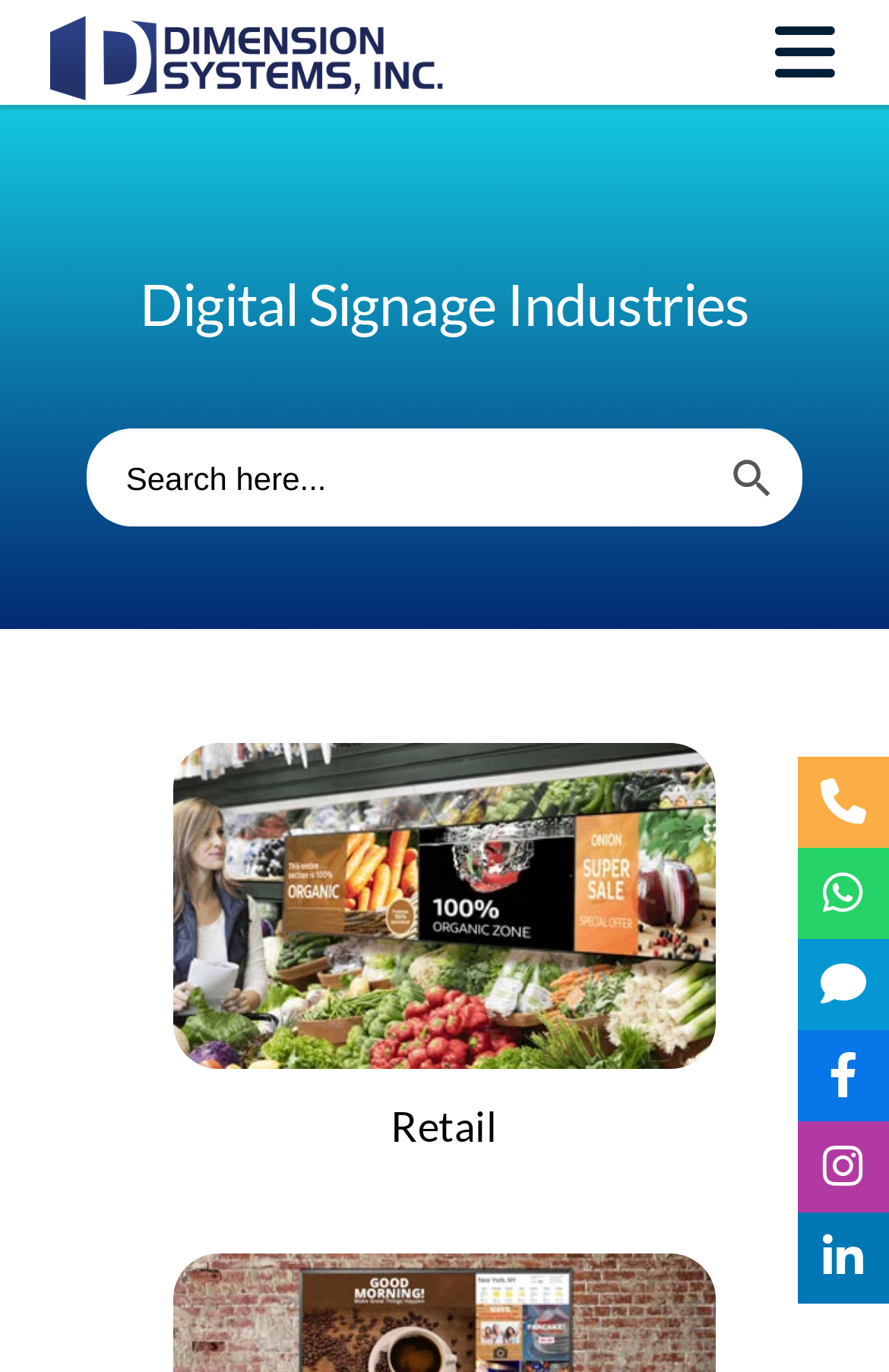Please identify the bounding box coordinates of the area I need to click to accomplish the following instruction: "Search for something".

[0.108, 0.318, 0.799, 0.378]